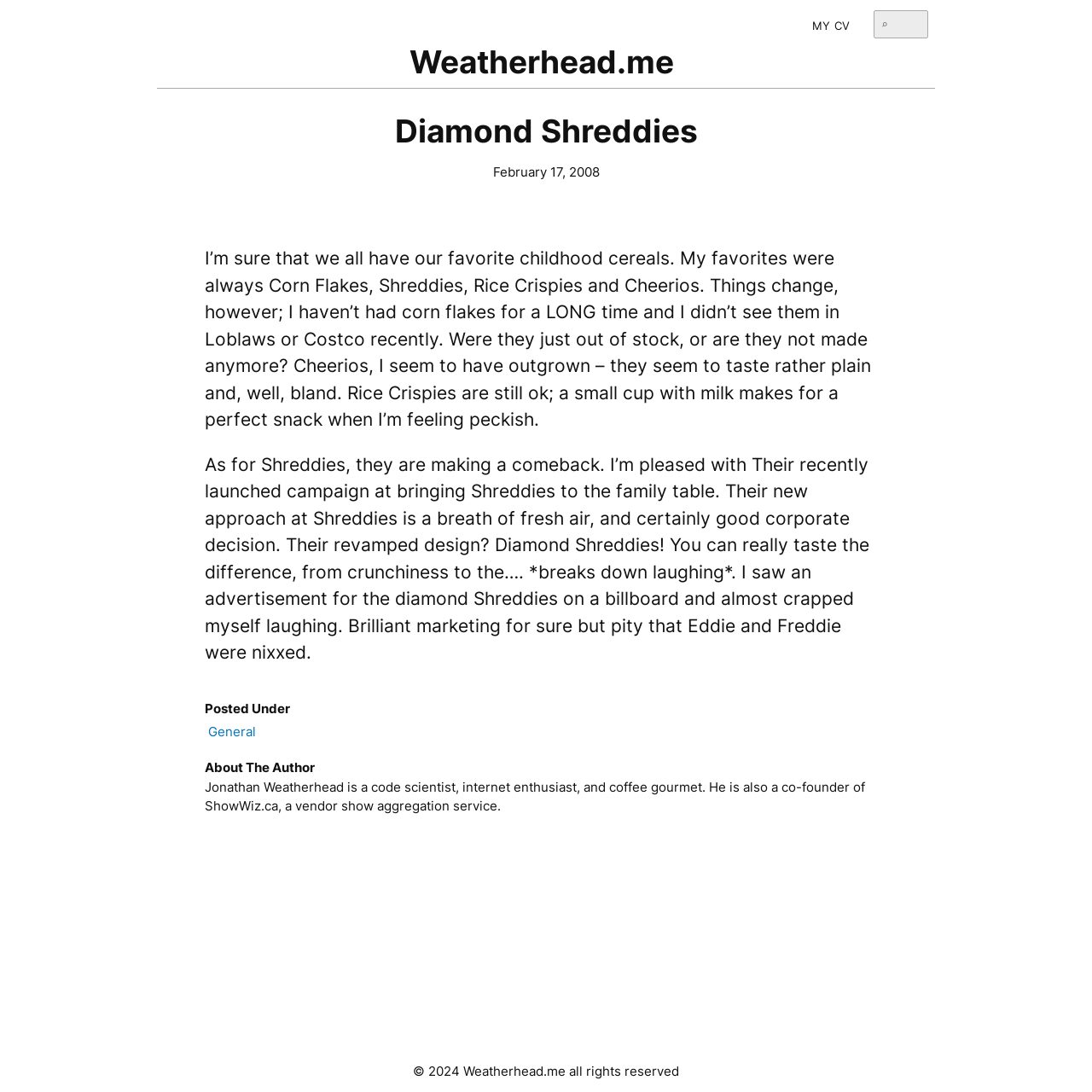What is the author's profession?
Provide a detailed and well-explained answer to the question.

I determined the author's profession by reading the 'About The Author' section at the bottom of the webpage, which states that 'Jonathan Weatherhead is a code scientist, internet enthusiast, and coffee gourmet.'